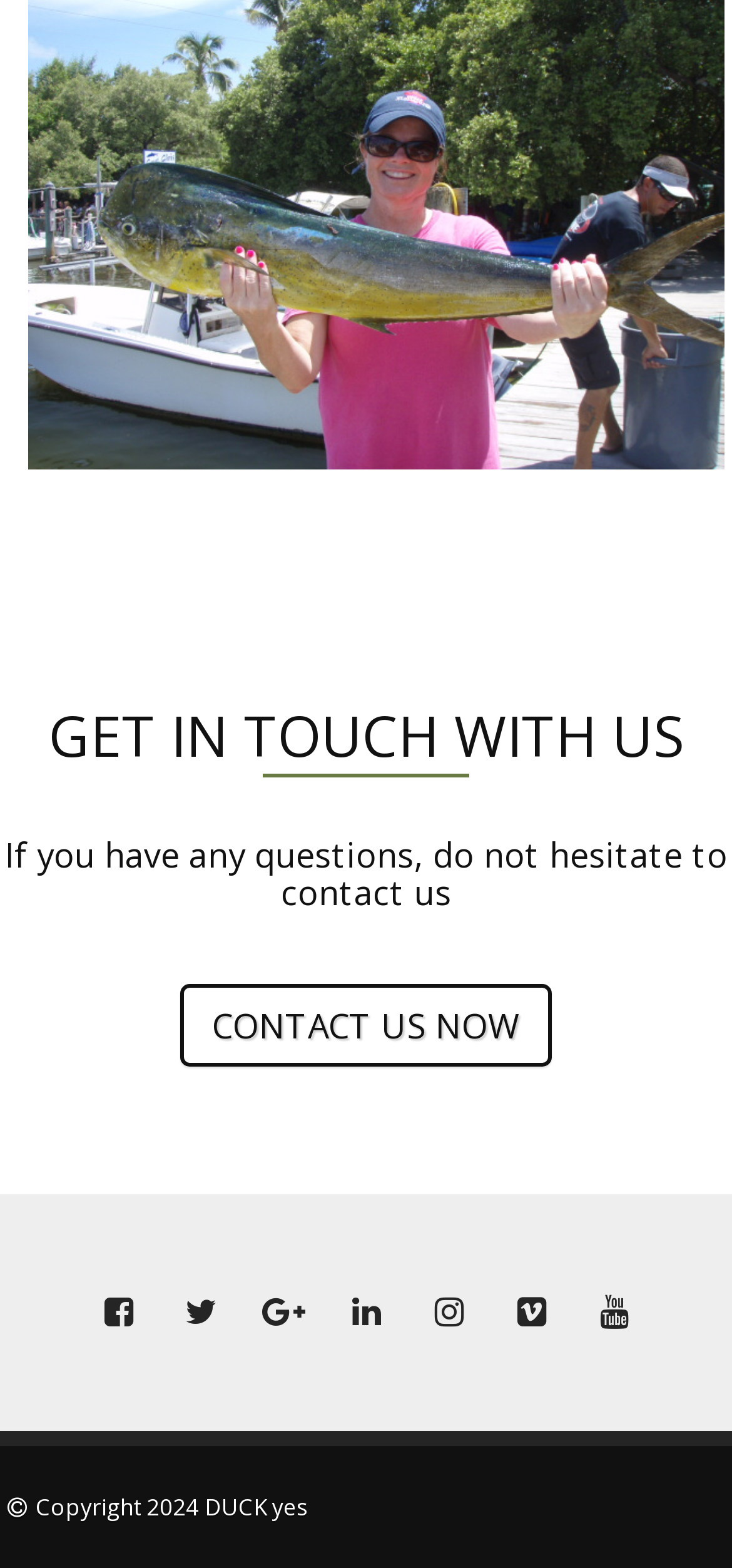Please identify the bounding box coordinates of the element I need to click to follow this instruction: "View social media profiles".

[0.11, 0.825, 0.213, 0.849]